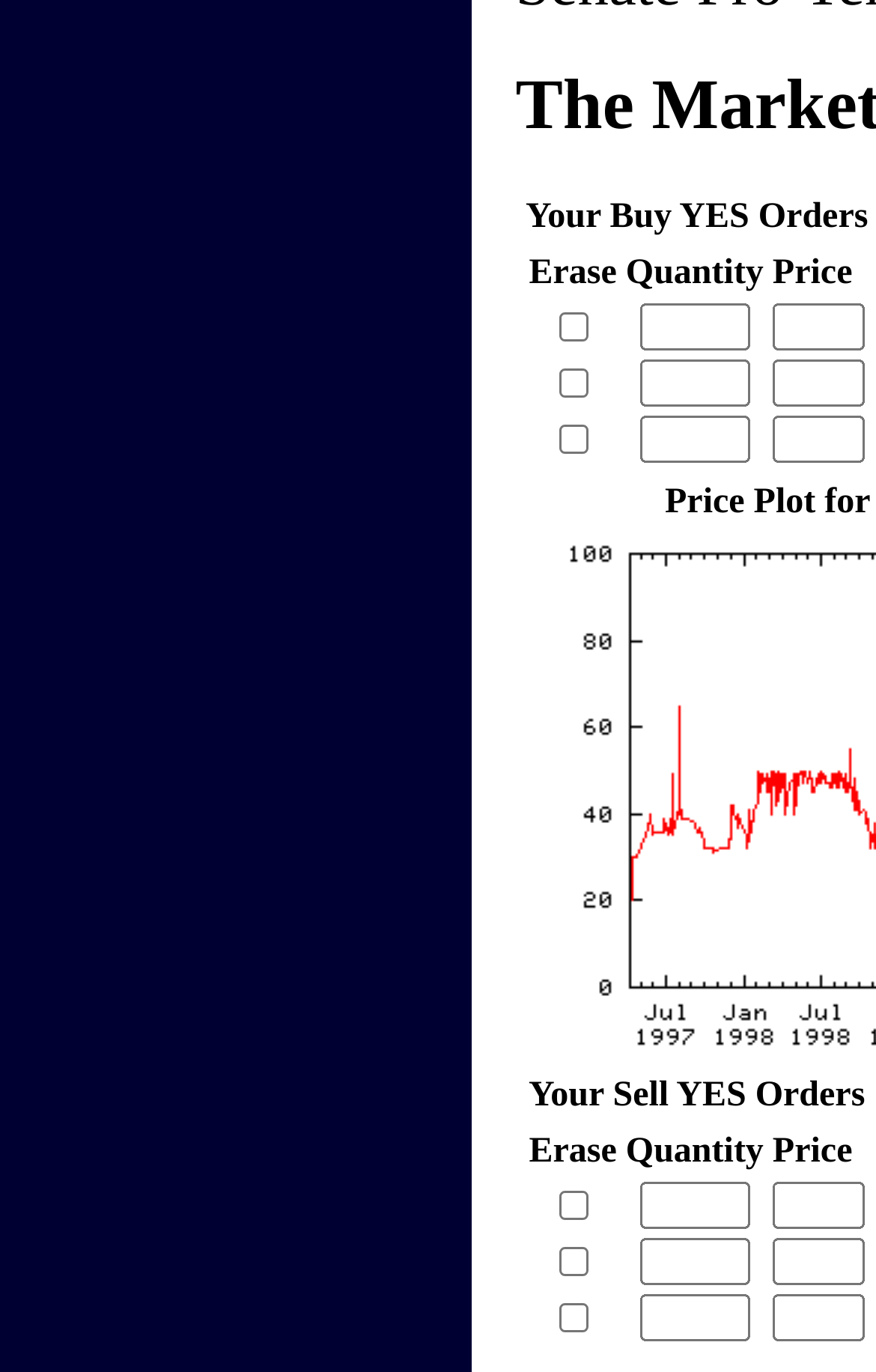Identify the coordinates of the bounding box for the element that must be clicked to accomplish the instruction: "Check the first checkbox in Your Sell YES Orders".

[0.639, 0.868, 0.672, 0.889]